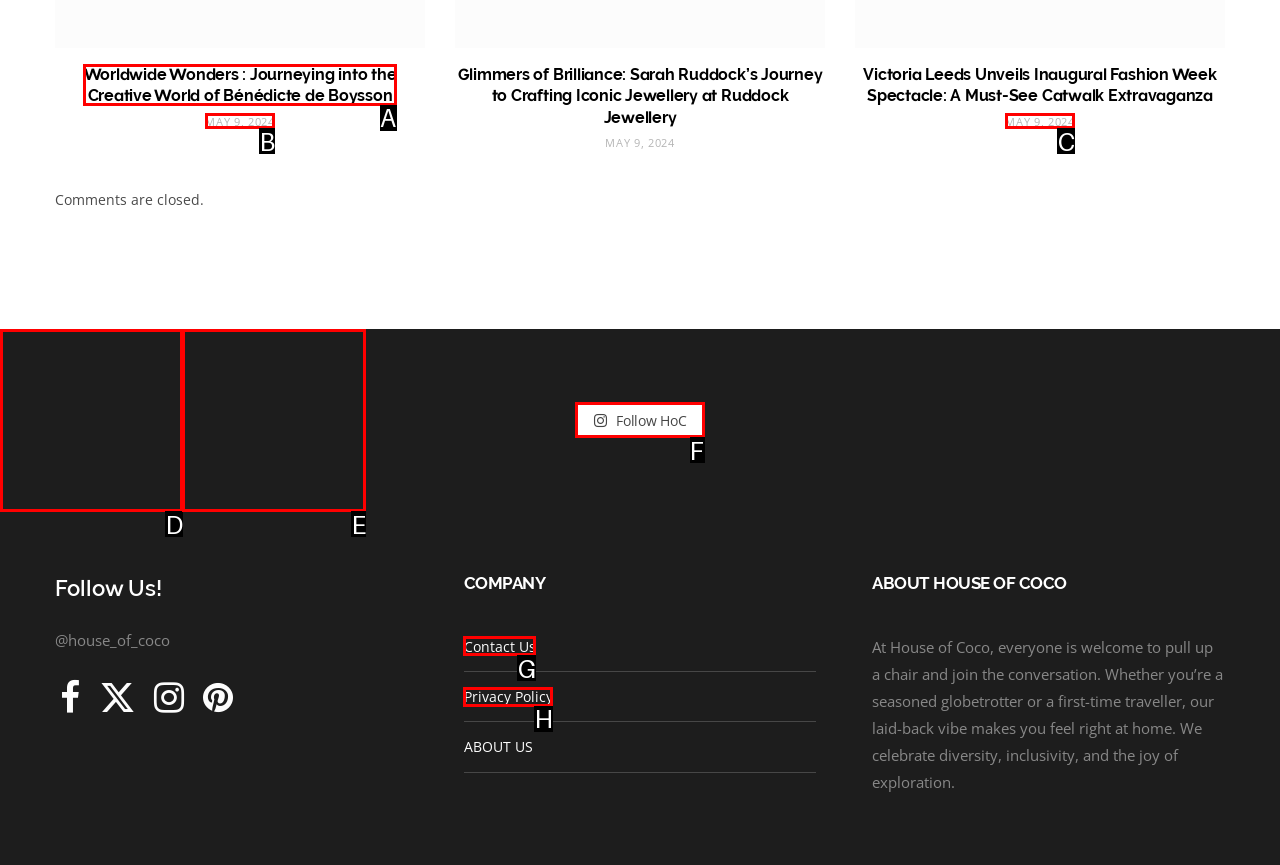Identify the option that corresponds to the description: May 9, 2024 
Provide the letter of the matching option from the available choices directly.

B